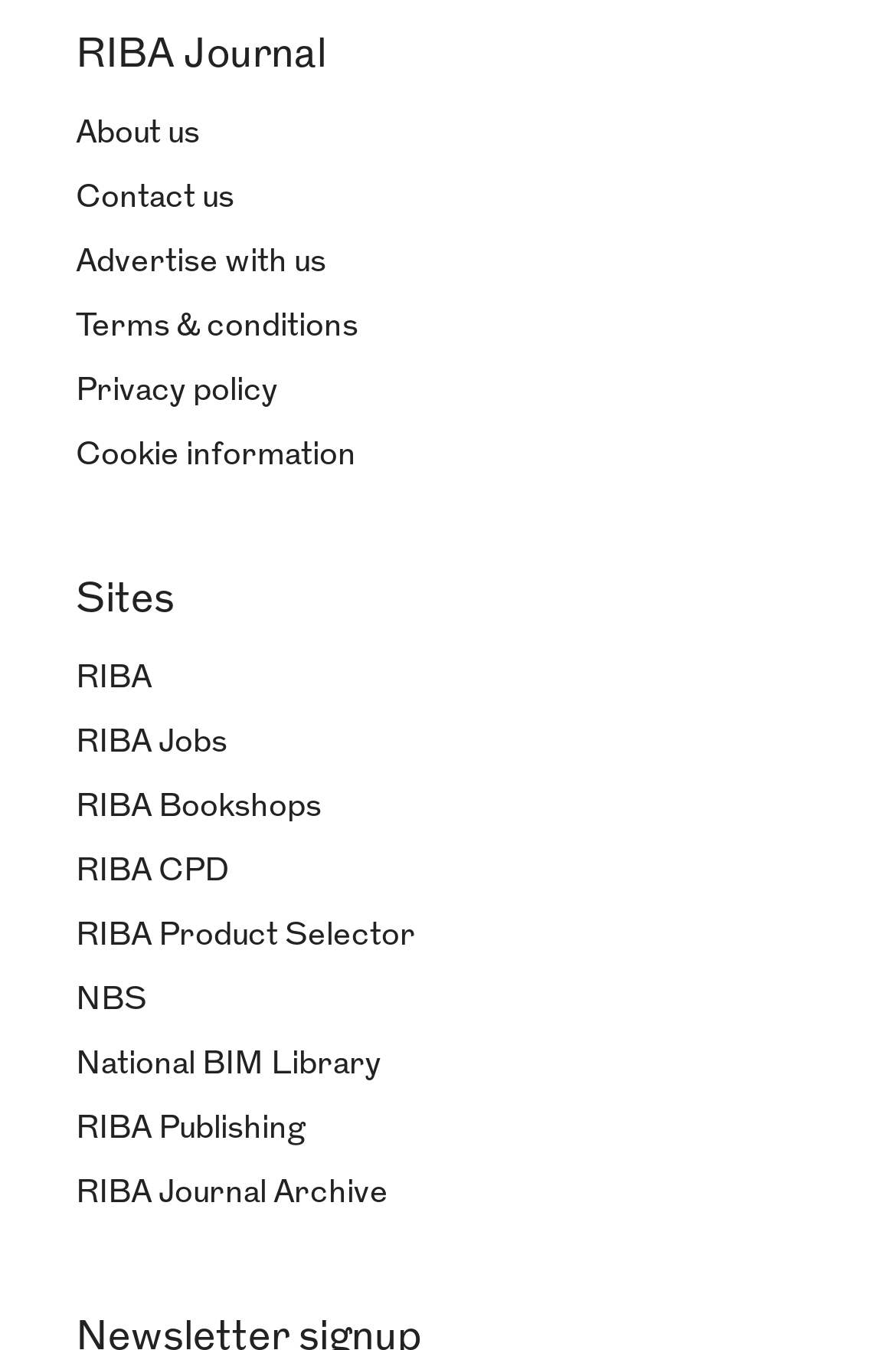Point out the bounding box coordinates of the section to click in order to follow this instruction: "explore RIBA Journal Archive".

[0.085, 0.871, 0.433, 0.897]